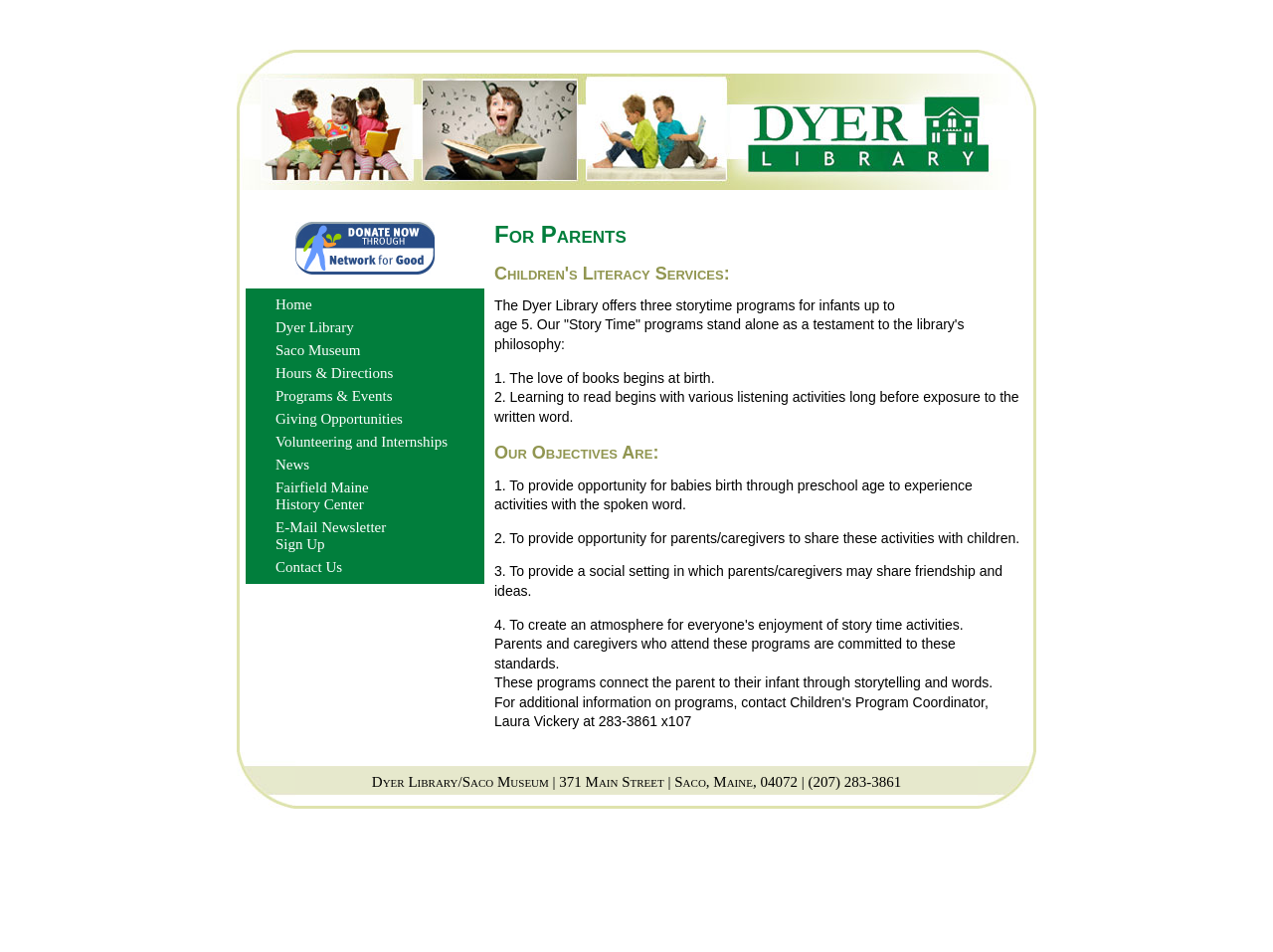Identify the bounding box coordinates for the region of the element that should be clicked to carry out the instruction: "Learn about Children's Literacy Services". The bounding box coordinates should be four float numbers between 0 and 1, i.e., [left, top, right, bottom].

[0.388, 0.229, 0.804, 0.264]